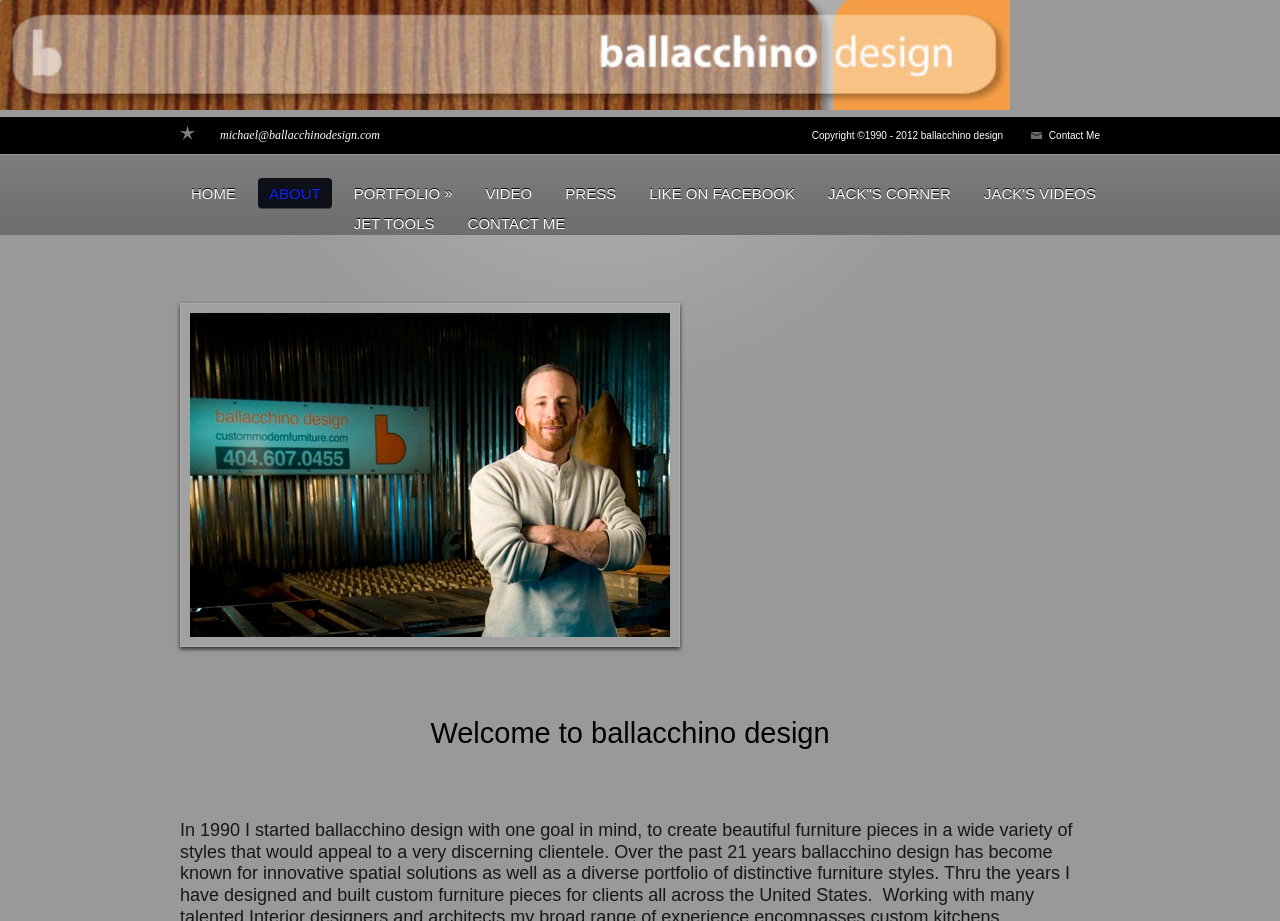What is the copyright year range?
Use the screenshot to answer the question with a single word or phrase.

1990 - 2012